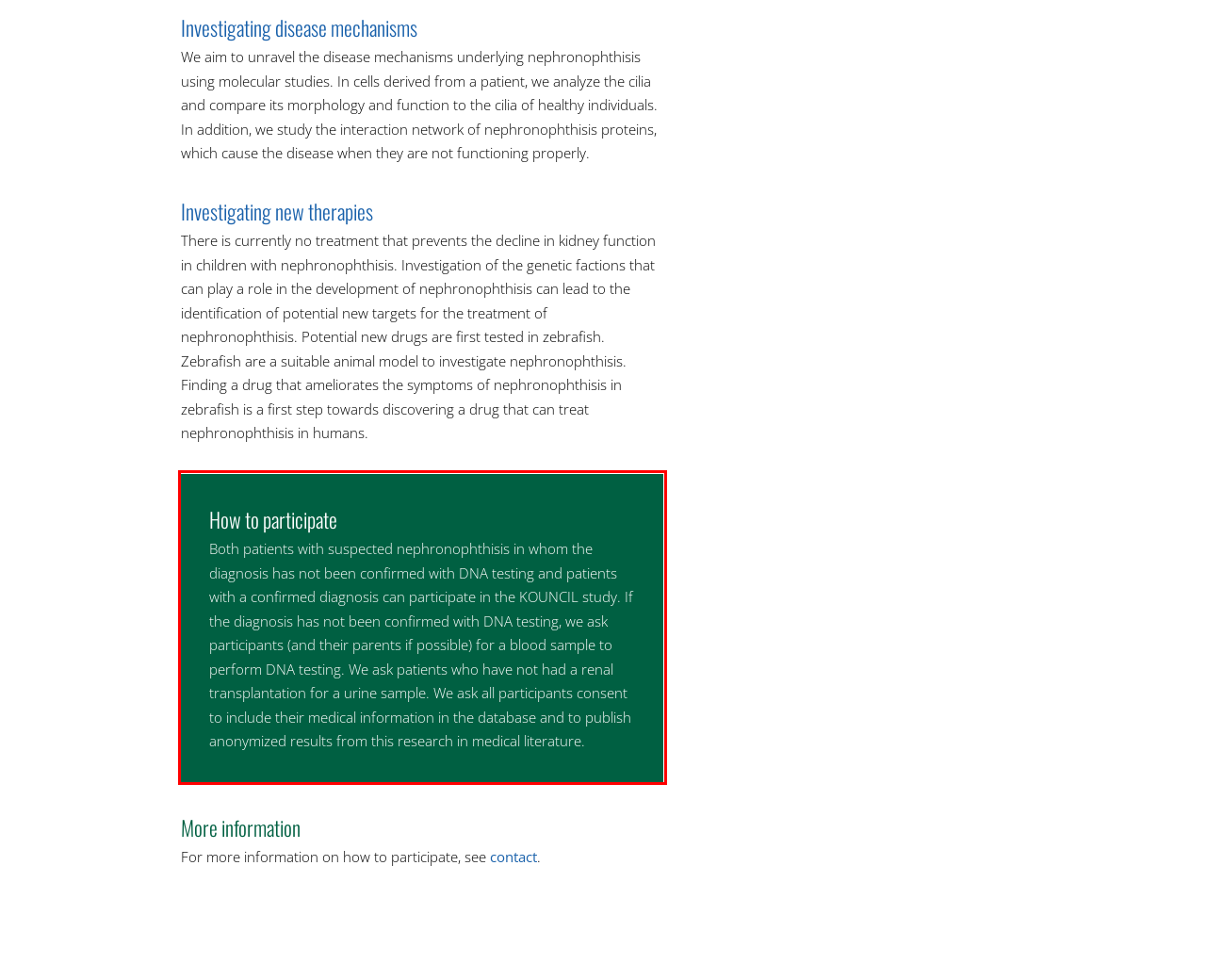You are provided with a screenshot of a webpage featuring a red rectangle bounding box. Extract the text content within this red bounding box using OCR.

How to participate Both patients with suspected nephronophthisis in whom the diagnosis has not been confirmed with DNA testing and patients with a confirmed diagnosis can participate in the KOUNCIL study. If the diagnosis has not been confirmed with DNA testing, we ask participants (and their parents if possible) for a blood sample to perform DNA testing. We ask patients who have not had a renal transplantation for a urine sample. We ask all participants consent to include their medical information in the database and to publish anonymized results from this research in medical literature.